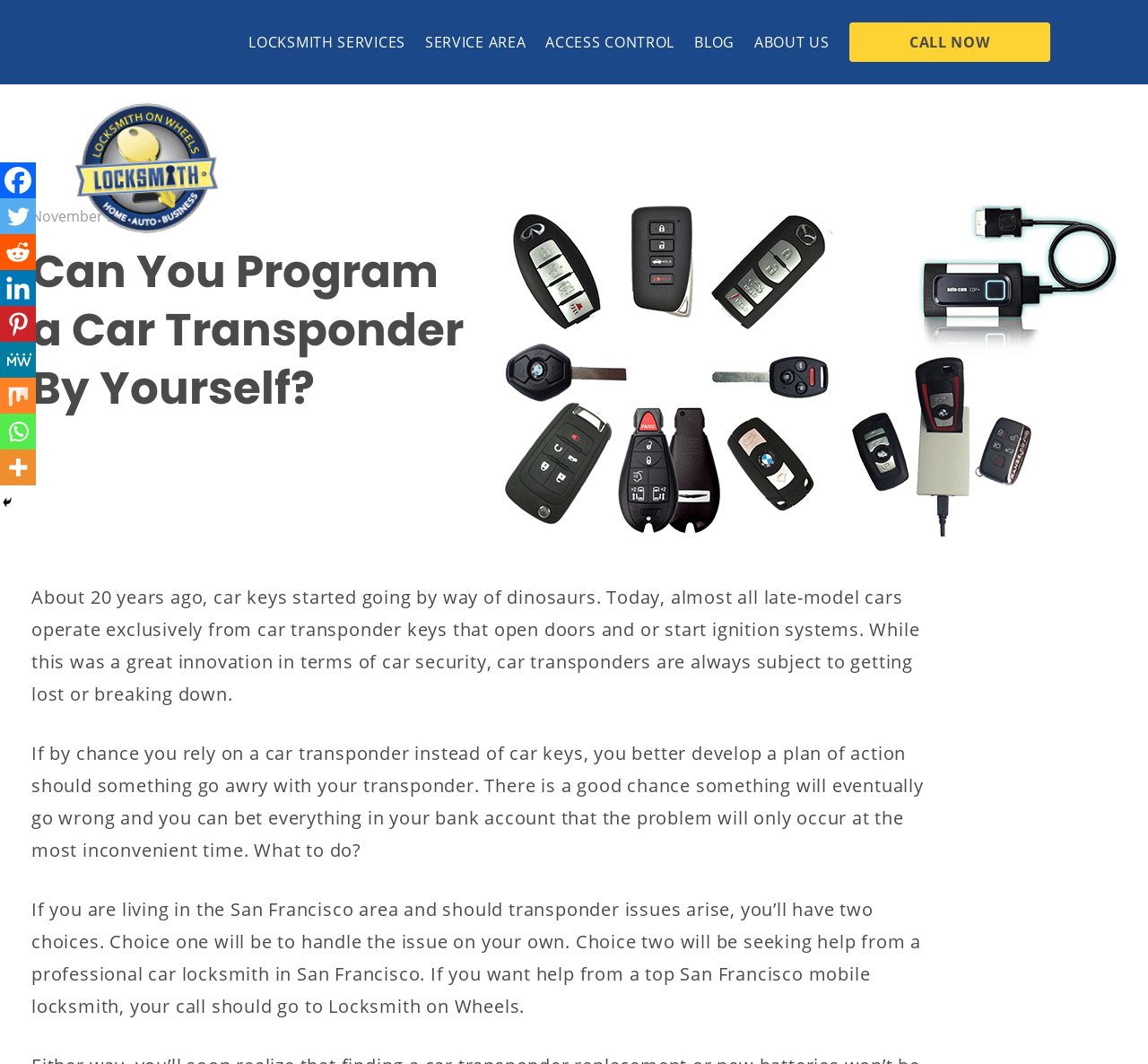Specify the bounding box coordinates of the area that needs to be clicked to achieve the following instruction: "Click the 'BLOG' menu item".

[0.605, 0.0, 0.64, 0.08]